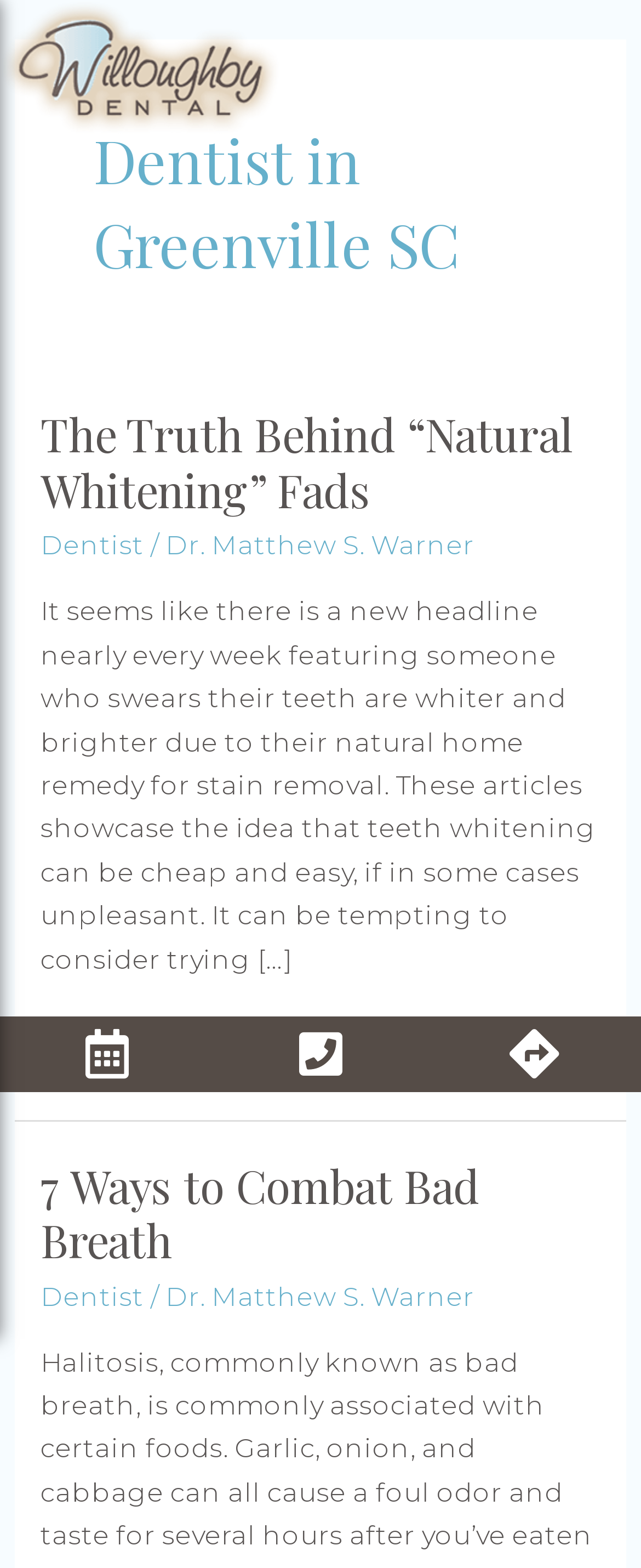Create a full and detailed caption for the entire webpage.

The webpage is about Willoughby Dental, a dentist in Greenville, SC. At the top, there is a logo image and a link with the text "Willoughby Dental Greenville". Below the logo, there is a heading that reads "Dentist in Greenville SC". 

Underneath the heading, there is an article section that takes up most of the page. The article section contains two main sections, each with a heading, text, and links. The first section has a heading "The Truth Behind “Natural Whitening” Fads" and a link with the same text. Below the heading, there is a paragraph of text that discusses the trend of natural whitening remedies and their effectiveness. There is also a link to read more about the topic.

The second section has a heading "7 Ways to Combat Bad Breath" and a link with the same text. This section does not have a paragraph of text, but it is likely that the link leads to an article or page with more information on the topic.

At the bottom of the page, there are three links, evenly spaced across the page, but their text is not specified.